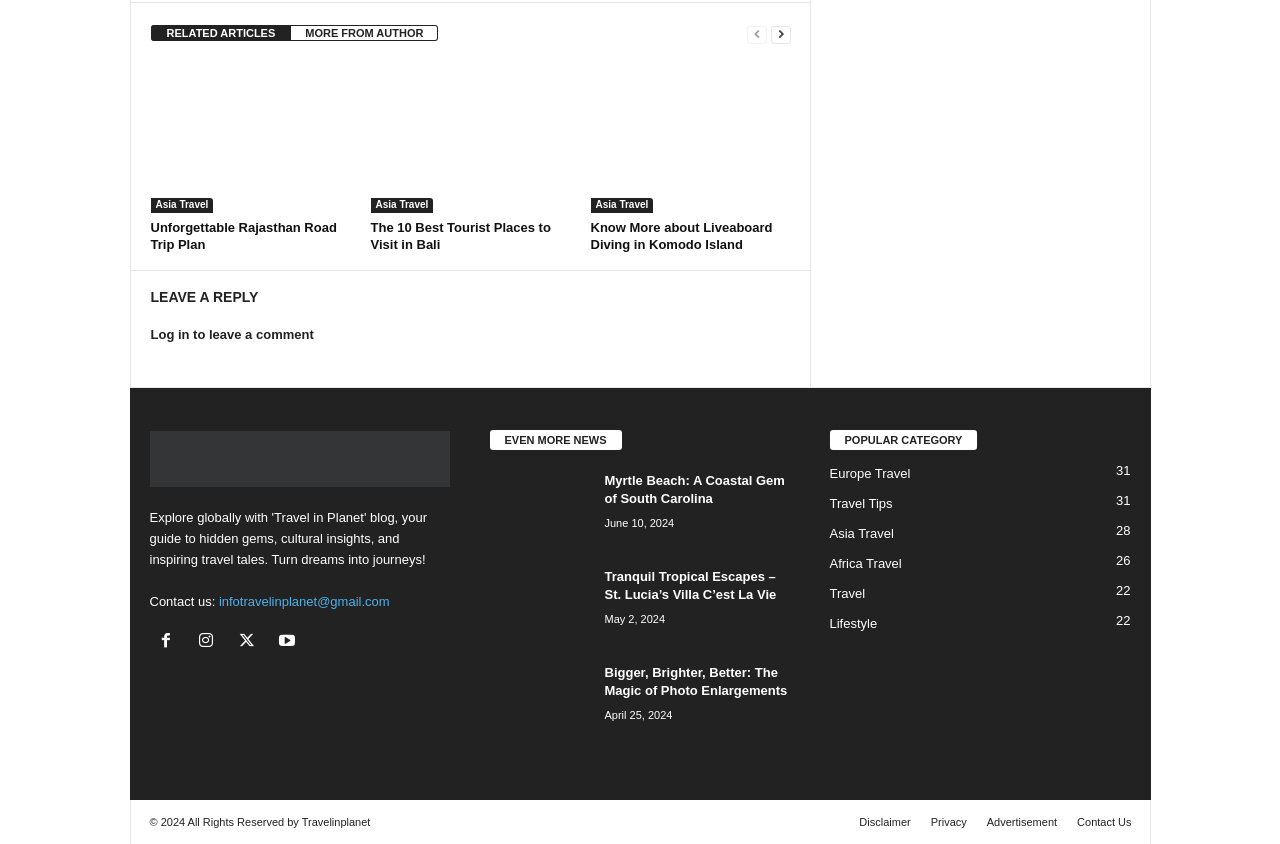Please provide a comprehensive answer to the question based on the screenshot: How many popular categories are listed?

I found the heading 'POPULAR CATEGORY' and below it, there are 6 links listed, which are 'Europe Travel 31', 'Travel Tips 31', 'Asia Travel 28', 'Africa Travel 26', 'Travel 22', and 'Lifestyle 22'. Therefore, there are 6 popular categories listed.